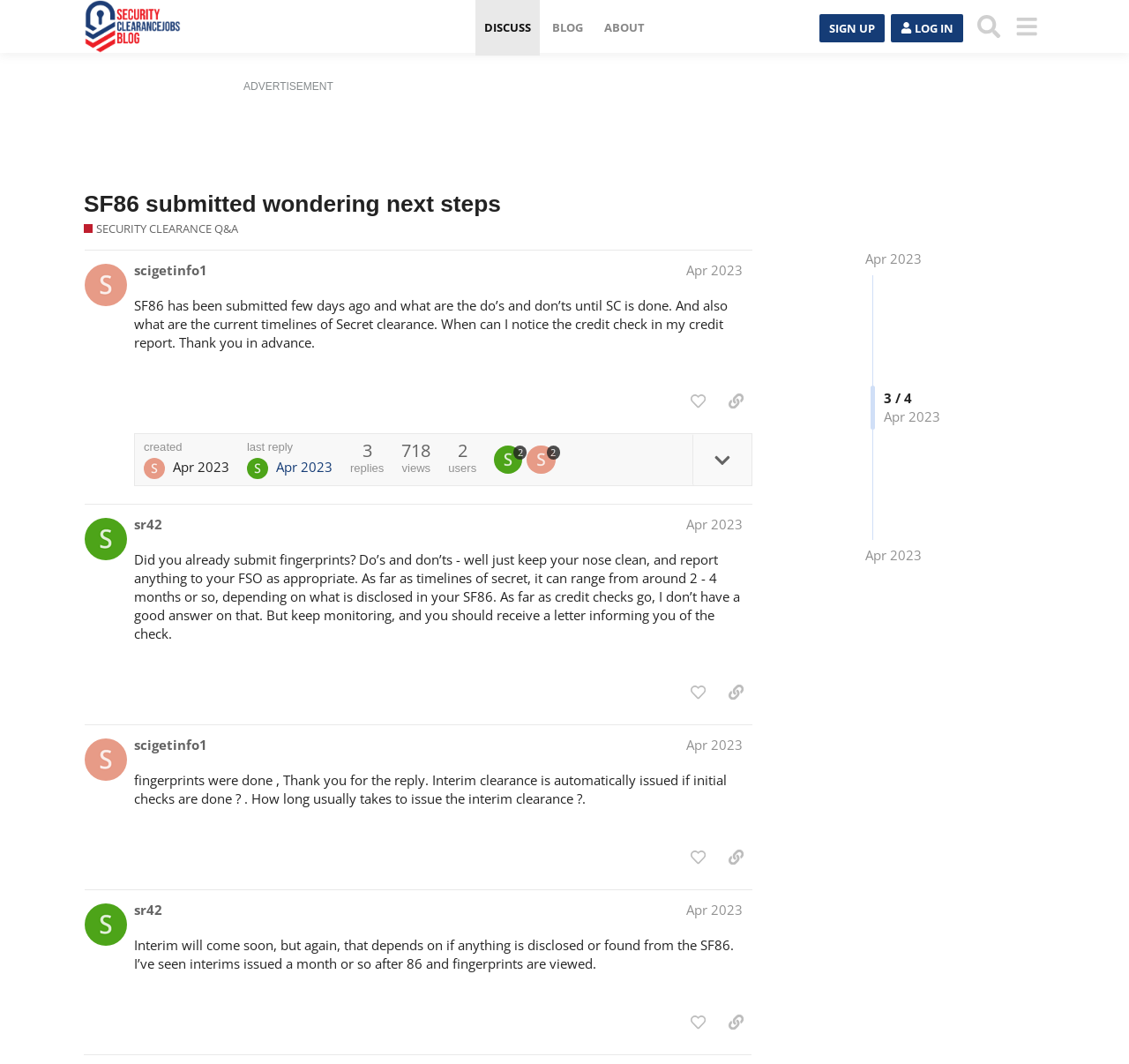Summarize the webpage comprehensively, mentioning all visible components.

This webpage is a discussion forum focused on security clearance, specifically the SF86 form and the process of obtaining secret clearance. At the top of the page, there are several links, including "DISCUSS", "BLOG", and "ABOUT", which are positioned horizontally across the page. Below these links, there is a header section with a link to "ClearanceJobs Blog" and buttons to "SIGN UP" and "LOG IN" on the right side.

The main content of the page is divided into four sections, each representing a post from a different user. The posts are labeled as "post #1", "post #2", "post #3", and "post #4", and each has a heading with the user's name and the date of the post. The posts contain text discussing various aspects of the security clearance process, including the submission of the SF86 form, the timeline for secret clearance, and the process of obtaining interim clearance.

Each post also has several buttons, including "like this post", "copy a link to this post to clipboard", and a button with an image. There are also links to the users' profiles and the dates of the posts. The posts are arranged vertically, with the most recent post at the top.

On the right side of the page, there is a section with links to other posts, labeled as "Apr 2023", and a button with an image. There is also a section with text "3 / 4" and a link to "Apr 2023" below it.